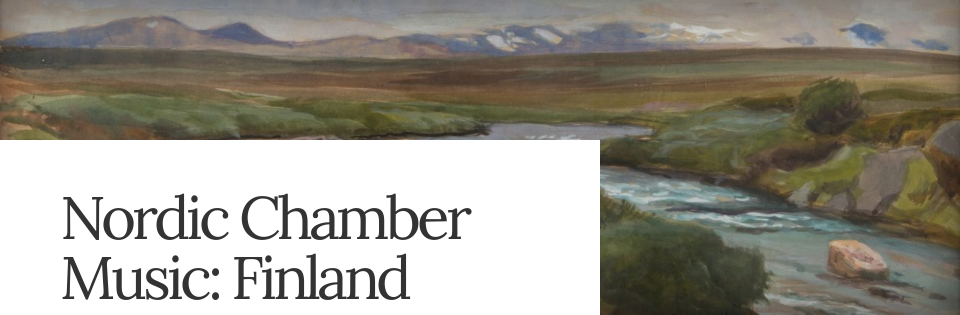Using details from the image, please answer the following question comprehensively:
Where is the concert taking place?

The location of the concert is mentioned in the caption as Ballard First Lutheran Church, which is where the Seattle-based Skyros Quartet will perform on March 5.